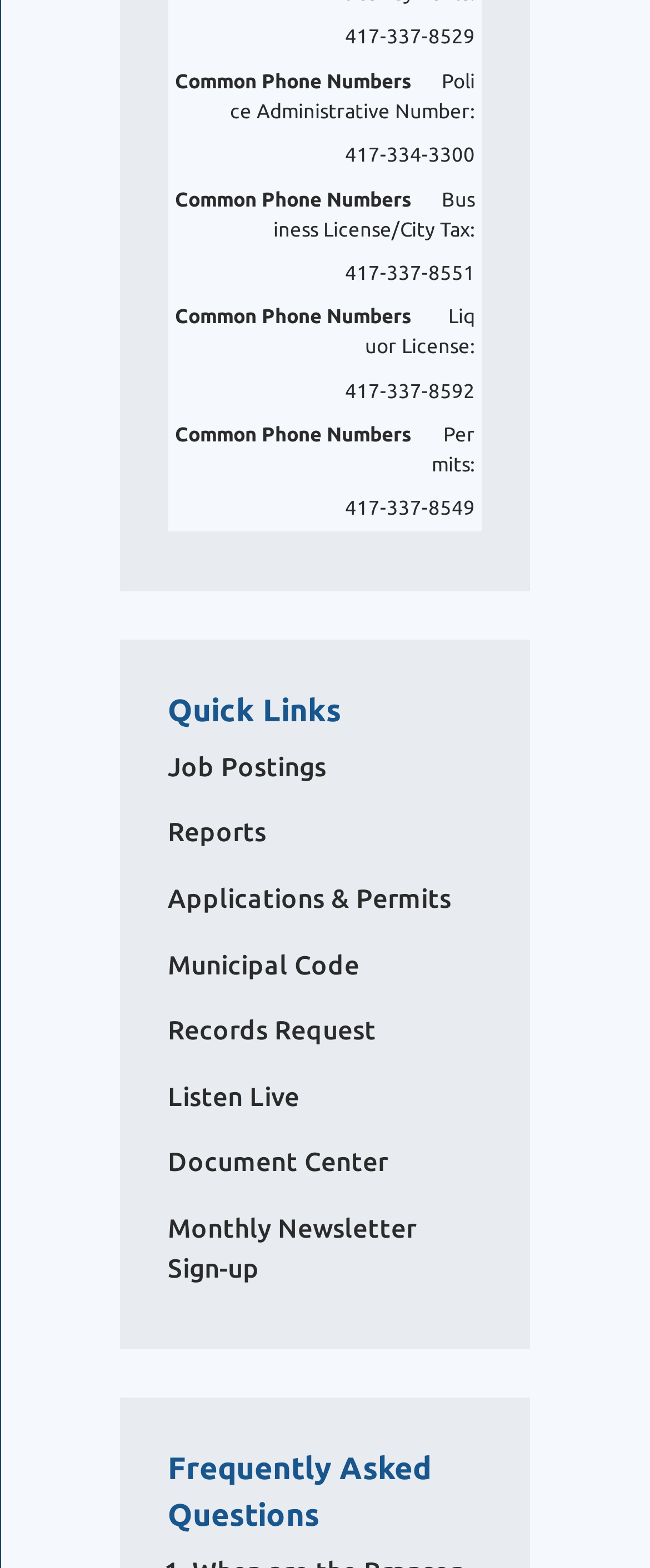What is the police administrative number?
Look at the screenshot and provide an in-depth answer.

The police administrative number can be found in the gridcell with the label 'Common Phone Numbers Police Administrative Number:' which is located in the second row of the grid. The number is provided in the adjacent gridcell as a link.